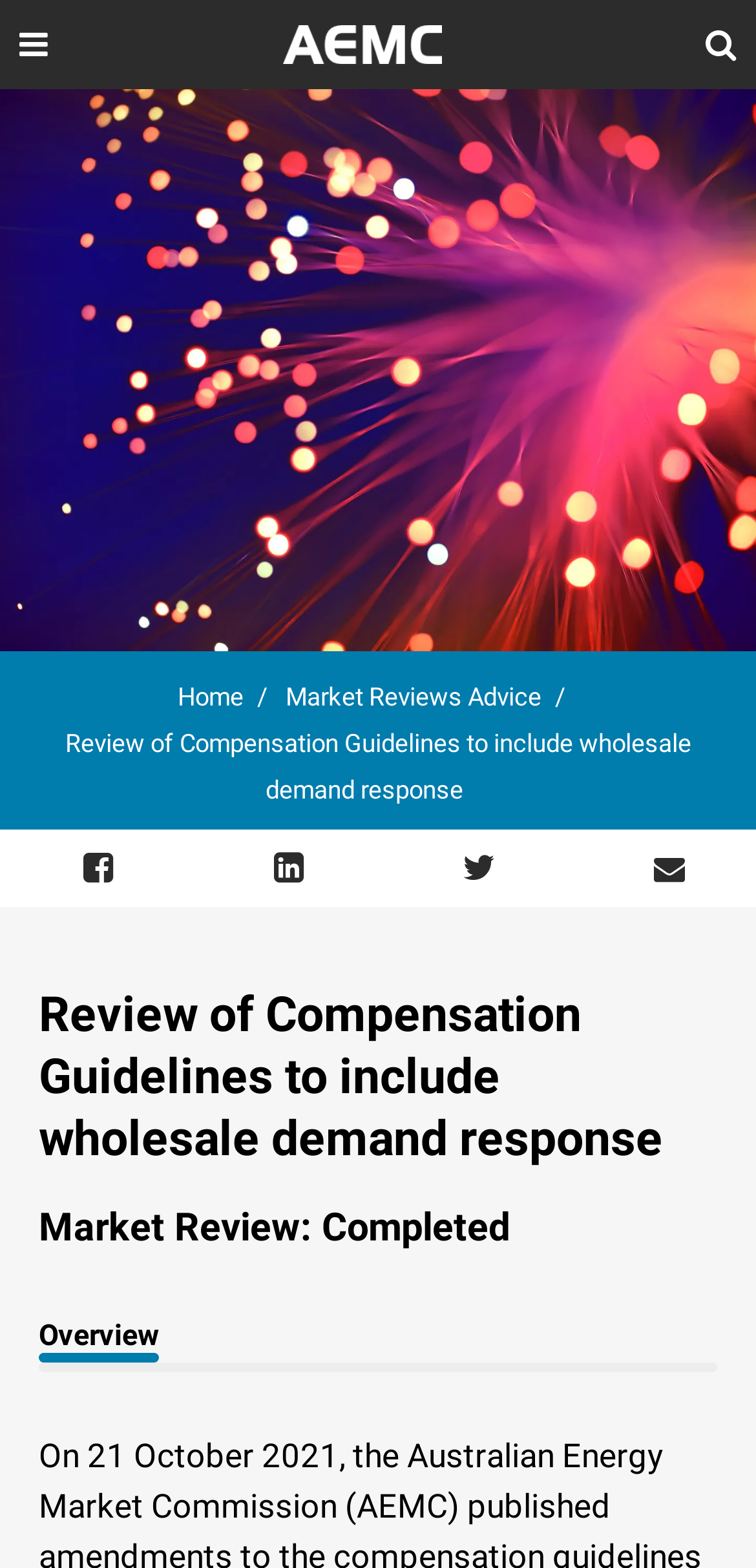What is the status of the market review?
Based on the screenshot, provide your answer in one word or phrase.

Completed